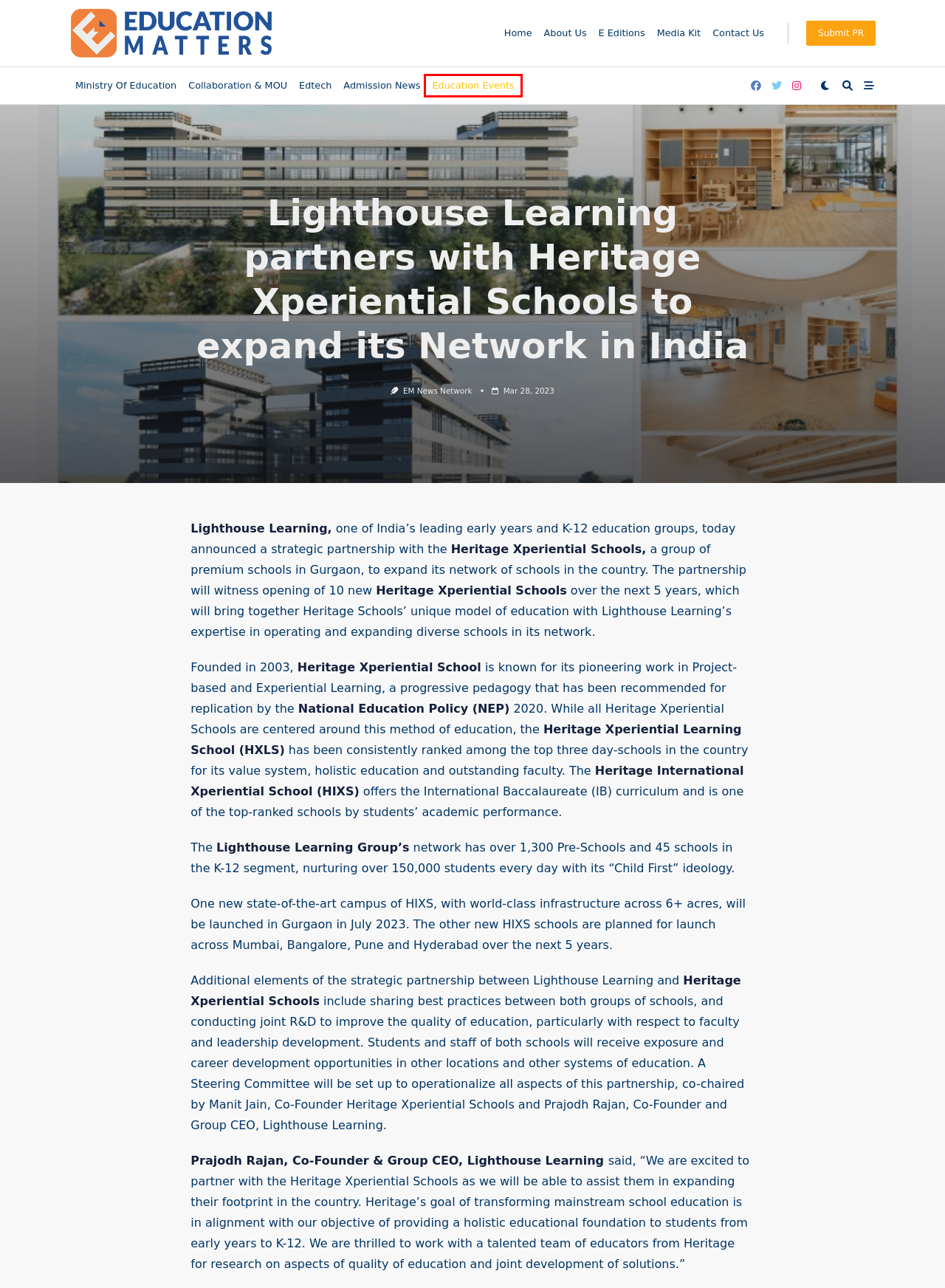You are given a screenshot of a webpage with a red rectangle bounding box around an element. Choose the best webpage description that matches the page after clicking the element in the bounding box. Here are the candidates:
A. Edtech Archives - Education Matters Magazine
B. Collaboration & MOU Archives - Education Matters Magazine
C. Education Events Archives - Education Matters Magazine
D. EM News Network, Author at Education Matters Magazine
E. Admission News Archives - Education Matters Magazine
F. Home - Education Matters Magazine
G. About Us - Education Matters Magazine
H. Ministry of Education Archives - Education Matters Magazine

C